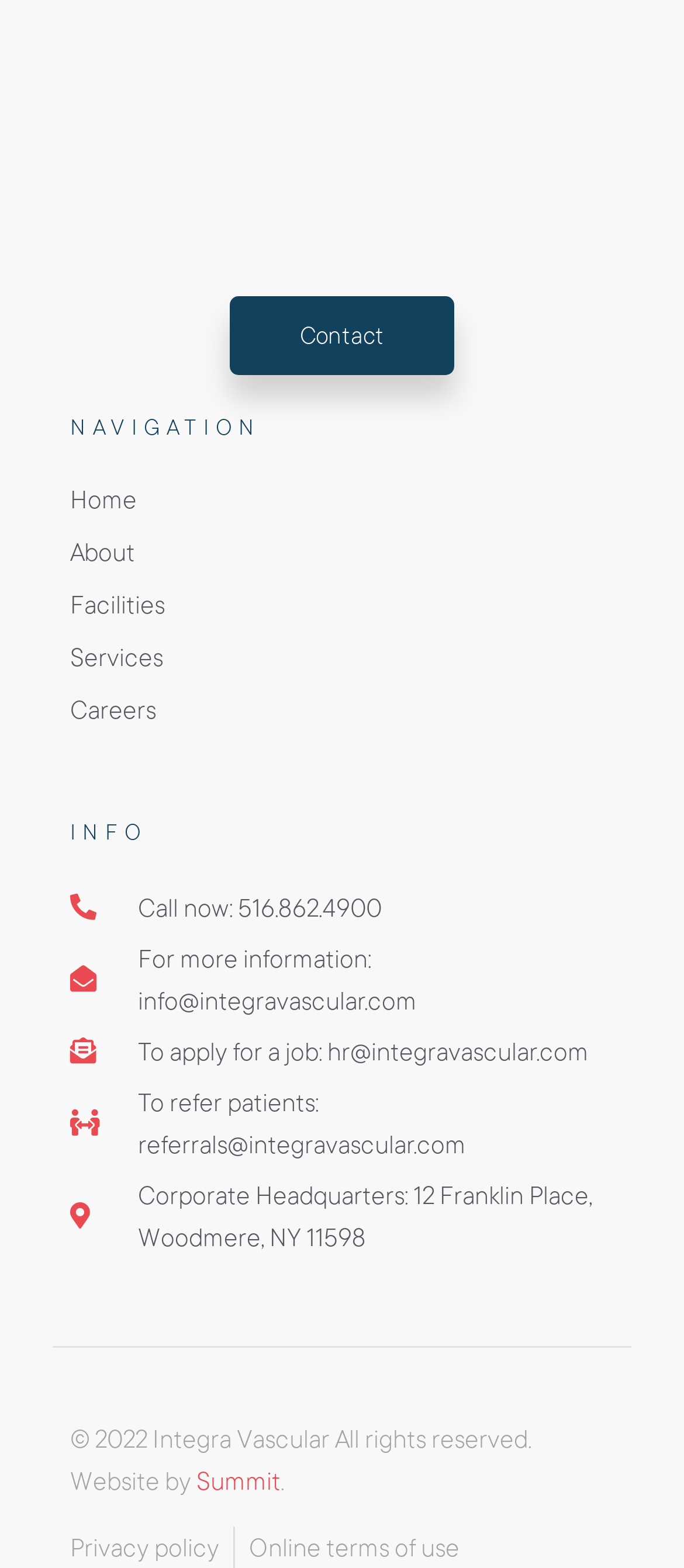What is the phone number to call?
From the details in the image, provide a complete and detailed answer to the question.

I found the phone number by looking at the links section, where it says 'Call now: 516.862.4900'. This is likely the phone number to contact the company.